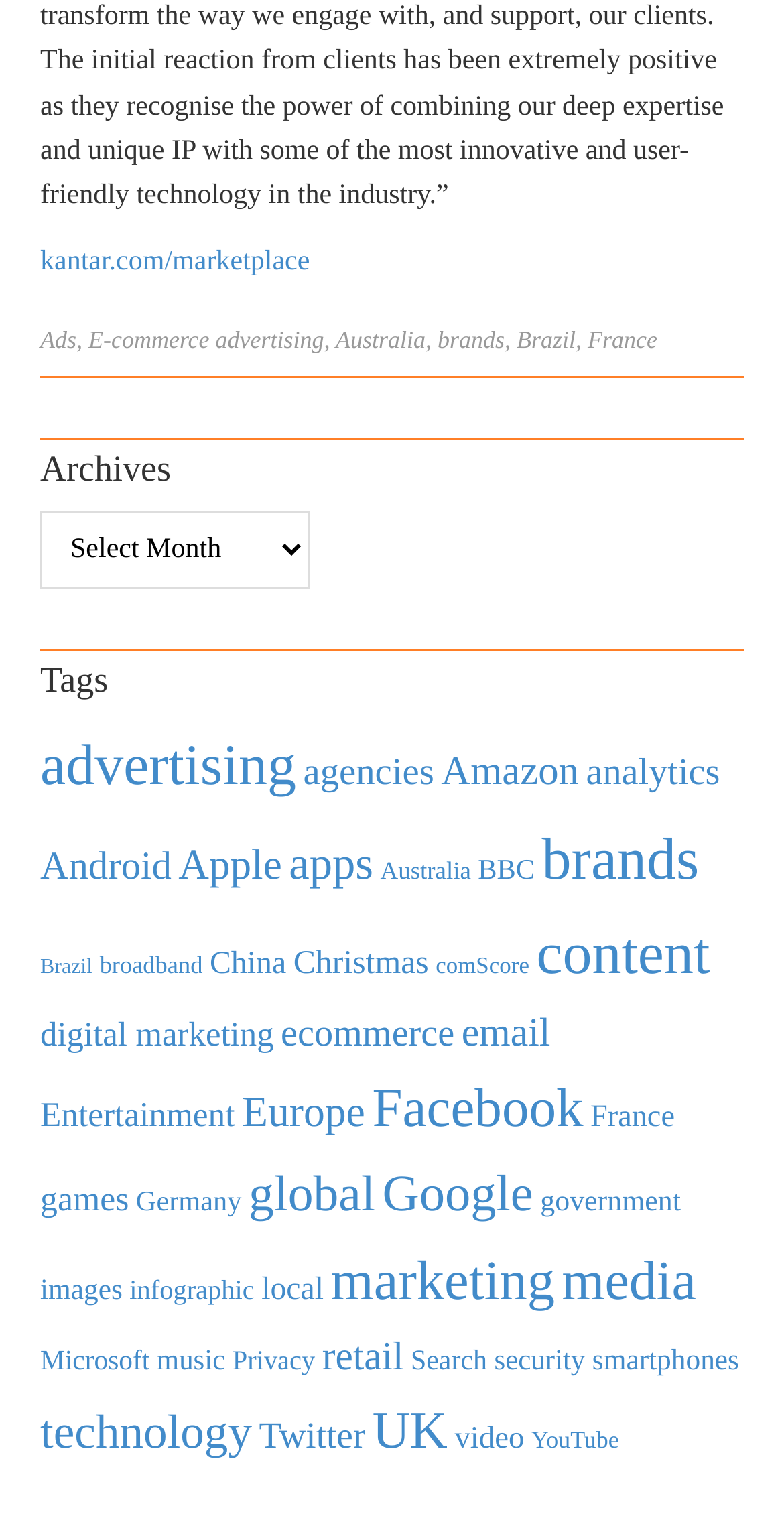What is the category with the most items?
Give a single word or phrase answer based on the content of the image.

brands